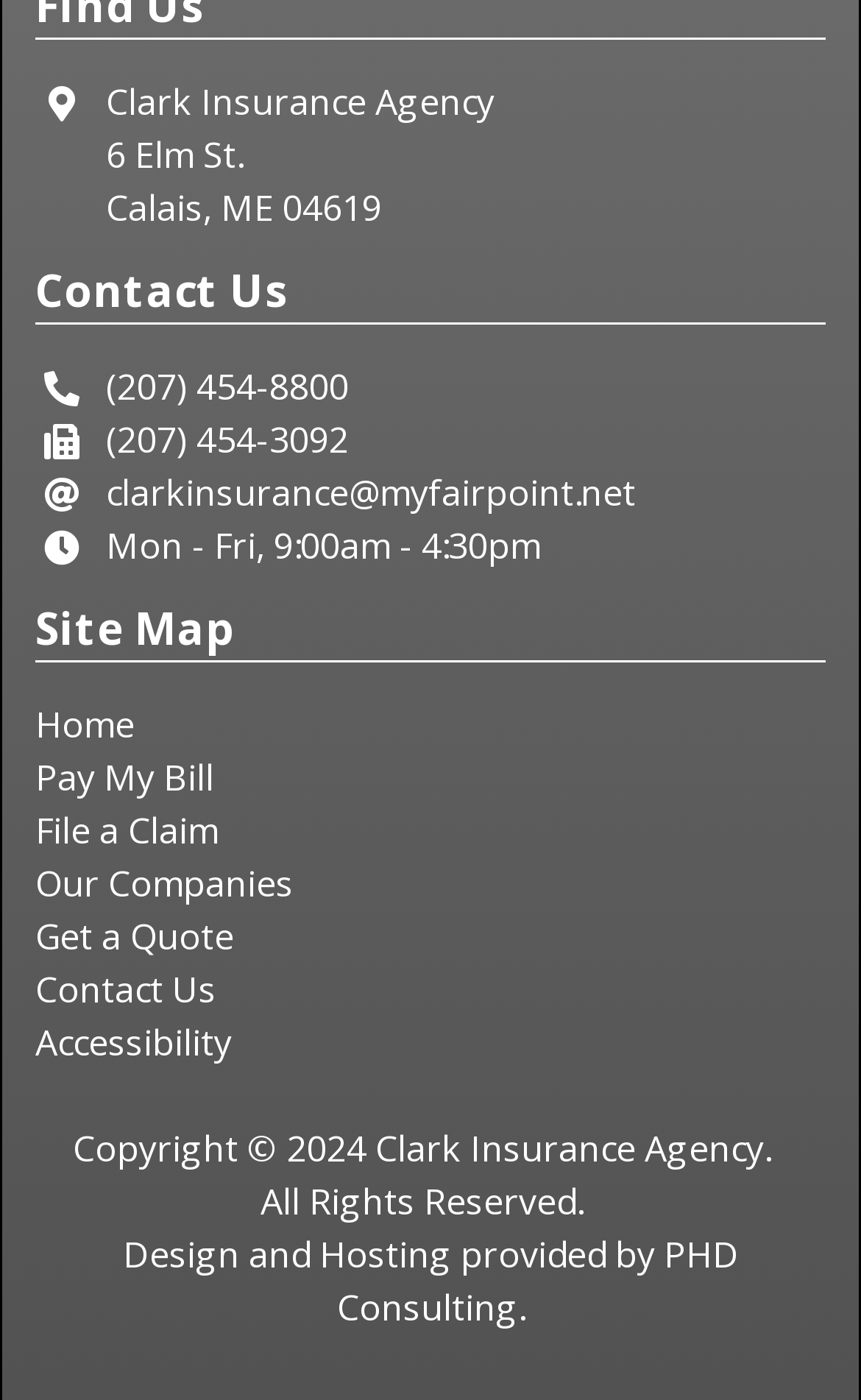Please determine the bounding box coordinates for the element that should be clicked to follow these instructions: "Click File a Claim".

[0.041, 0.576, 0.254, 0.611]